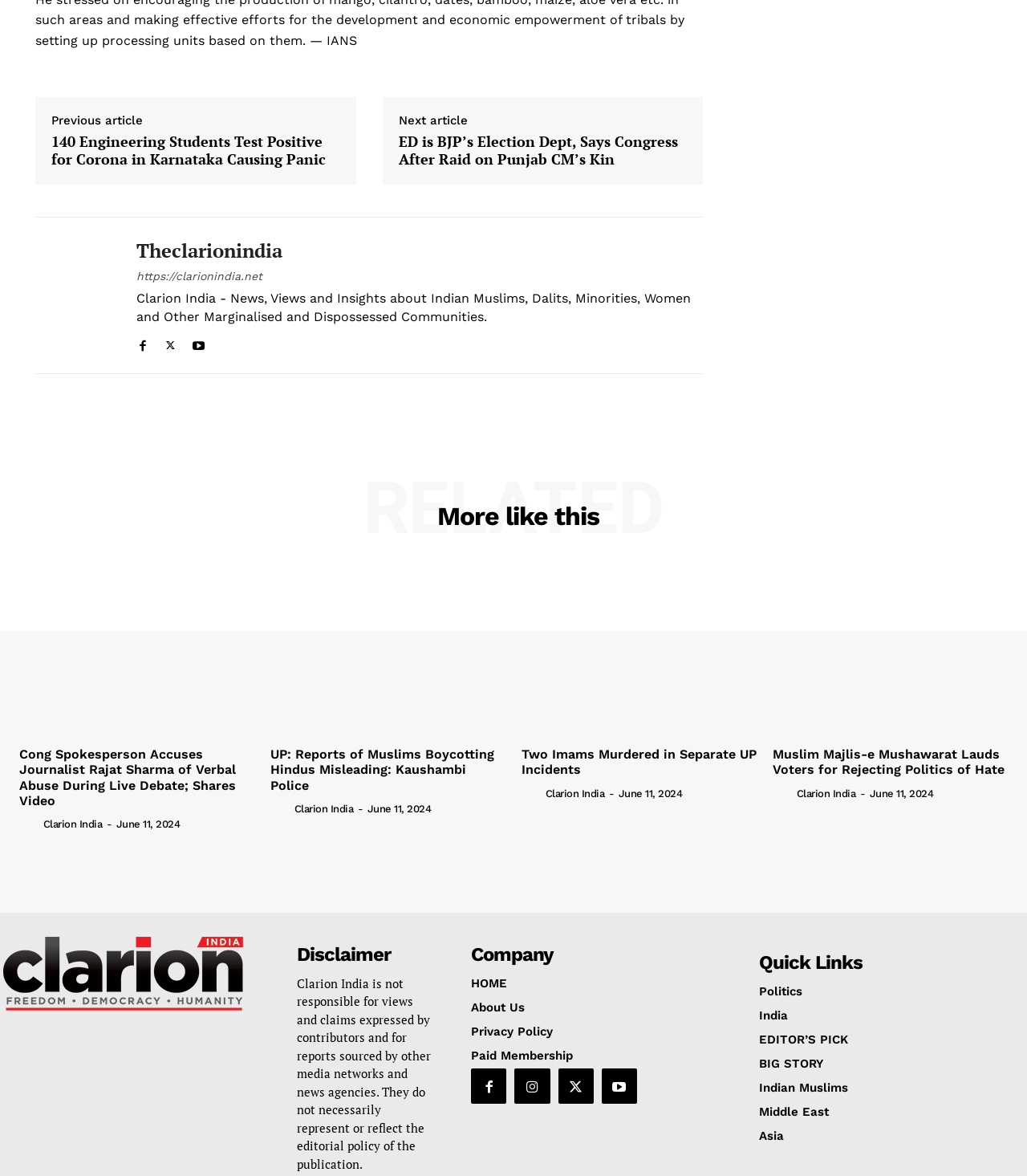Specify the bounding box coordinates of the element's region that should be clicked to achieve the following instruction: "Click on the 'Previous article' link". The bounding box coordinates consist of four float numbers between 0 and 1, in the format [left, top, right, bottom].

[0.05, 0.096, 0.139, 0.109]